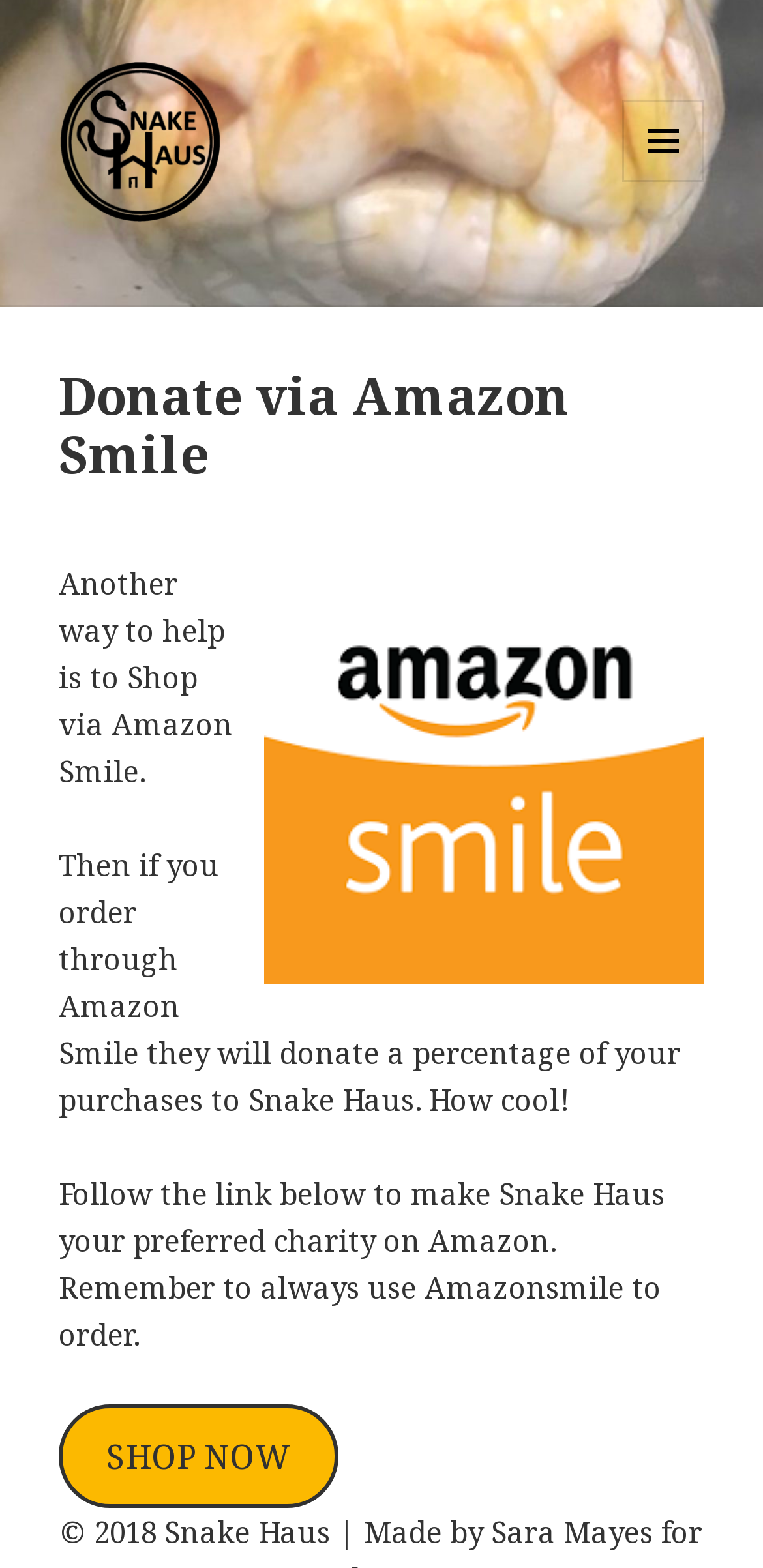Locate the bounding box for the described UI element: "Menu". Ensure the coordinates are four float numbers between 0 and 1, formatted as [left, top, right, bottom].

None